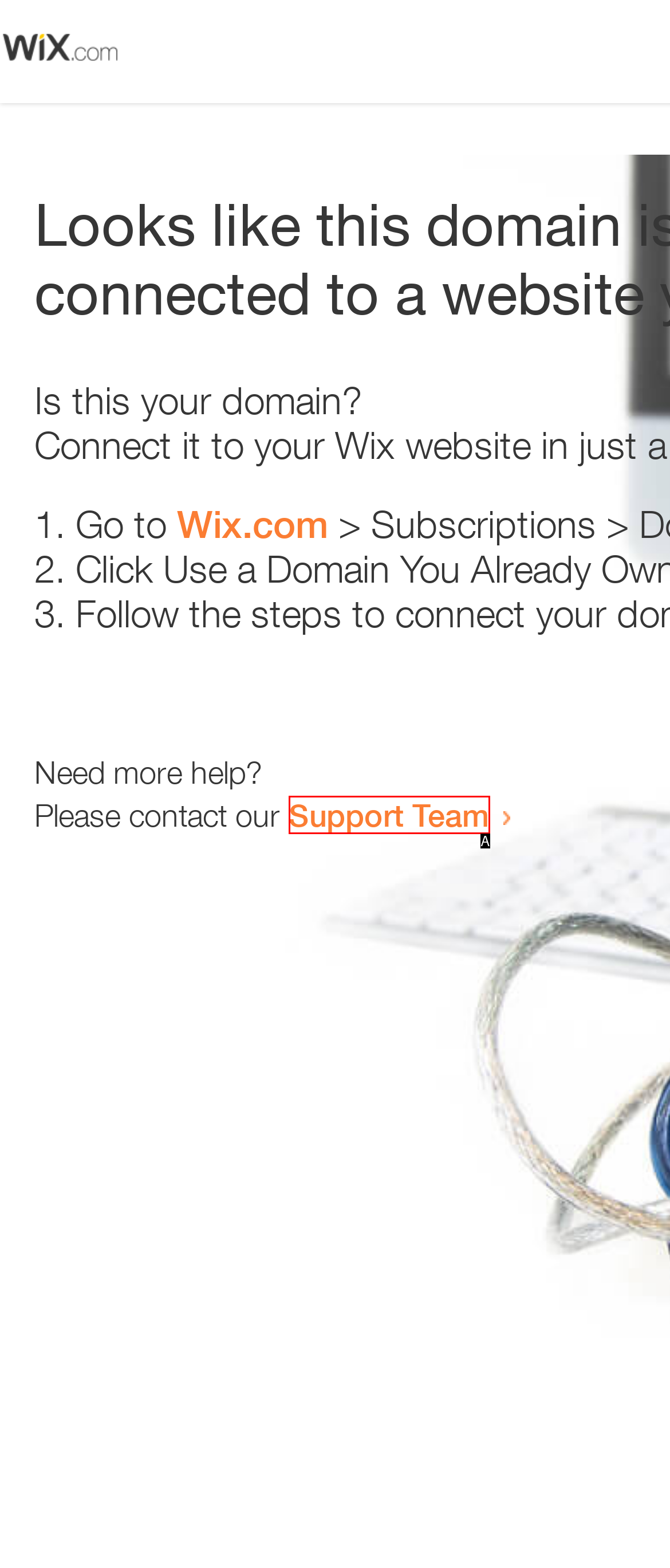Using the description: Support Team, find the corresponding HTML element. Provide the letter of the matching option directly.

A